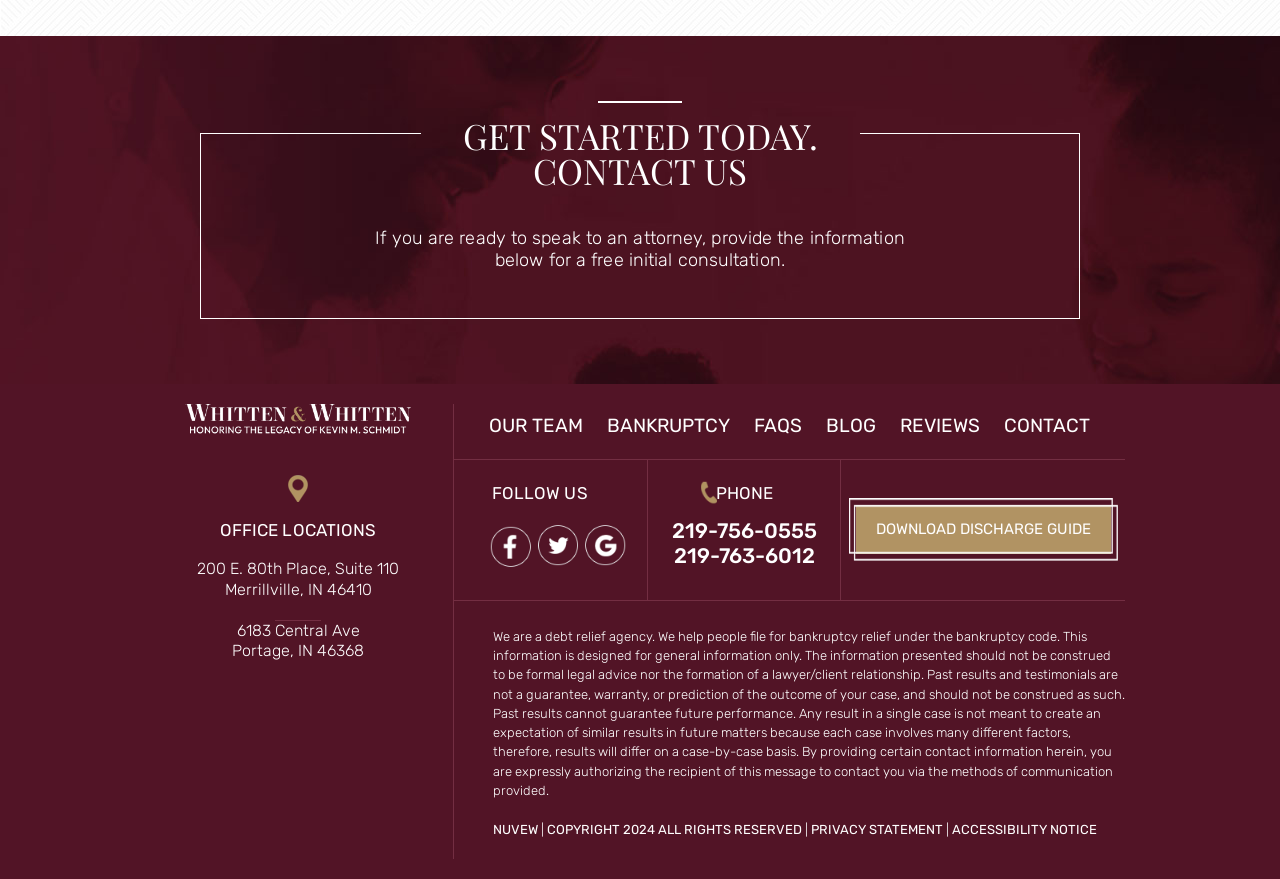What are the office locations of the law firm?
Refer to the screenshot and deliver a thorough answer to the question presented.

The office locations of the law firm can be found in the link elements with the addresses '200 E. 80th Place, Suite 110 Merrillville, IN 46410' and '6183 Central Ave Portage, IN 46368', which are located under the 'OFFICE LOCATIONS' heading.